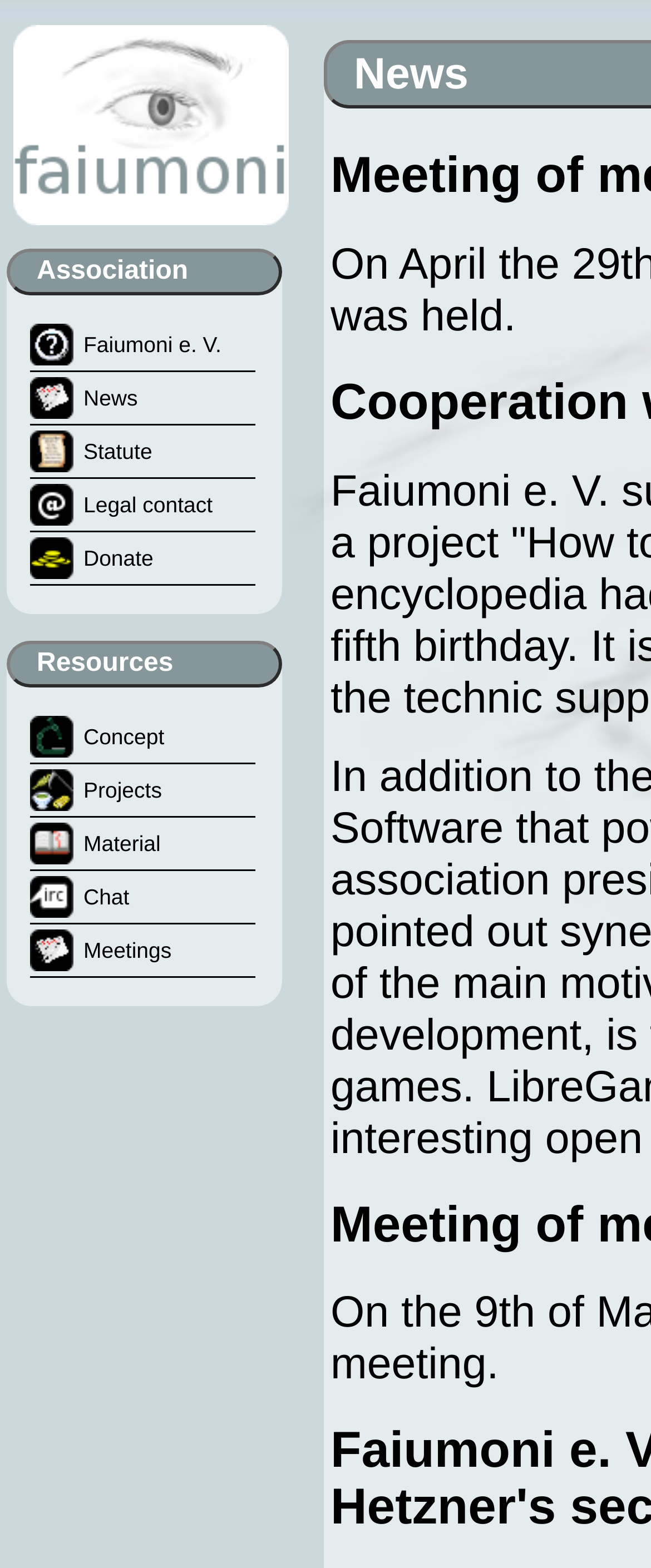Write an extensive caption that covers every aspect of the webpage.

The webpage is titled "News – Faiumoni e. V." and appears to be a navigation page for an association. At the top left, there is a link with no text. Below it, the text "Association" is displayed. To the right of the "Association" text, there are several links arranged vertically, including "Faiumoni e. V.", "News", "Statute", "Legal contact", and "Donate". 

Below the "Association" text, there is another text "Resources". To the right of the "Resources" text, there are more links arranged vertically, including "Concept", "Projects", "Material", "Chat", and "Meetings". These links seem to be categorized under the "Resources" section. Overall, the webpage appears to be a hub for navigating to different sections of the association's website.